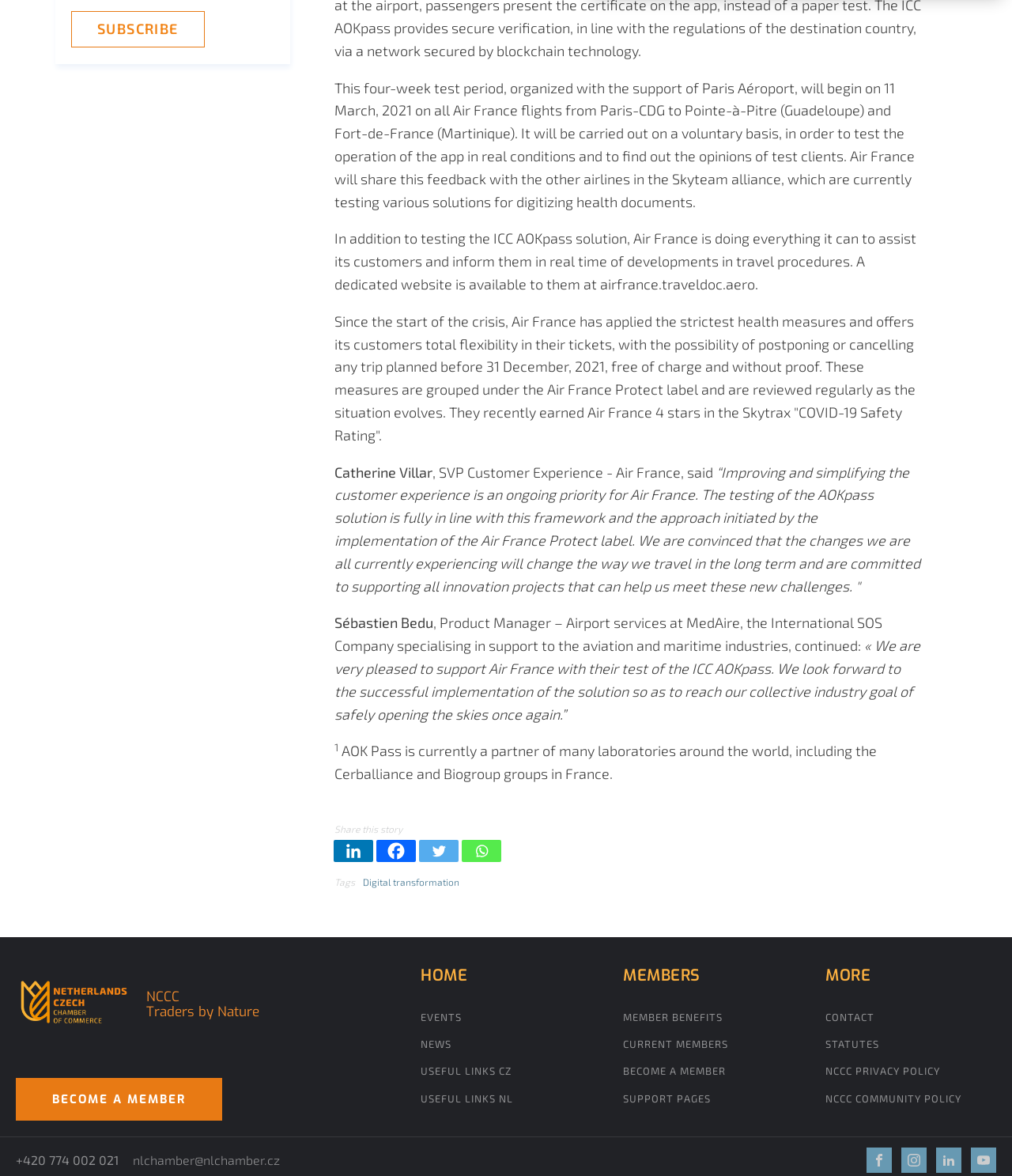Locate the bounding box coordinates of the clickable area to execute the instruction: "Visit our Facebook". Provide the coordinates as four float numbers between 0 and 1, represented as [left, top, right, bottom].

[0.856, 0.976, 0.881, 0.997]